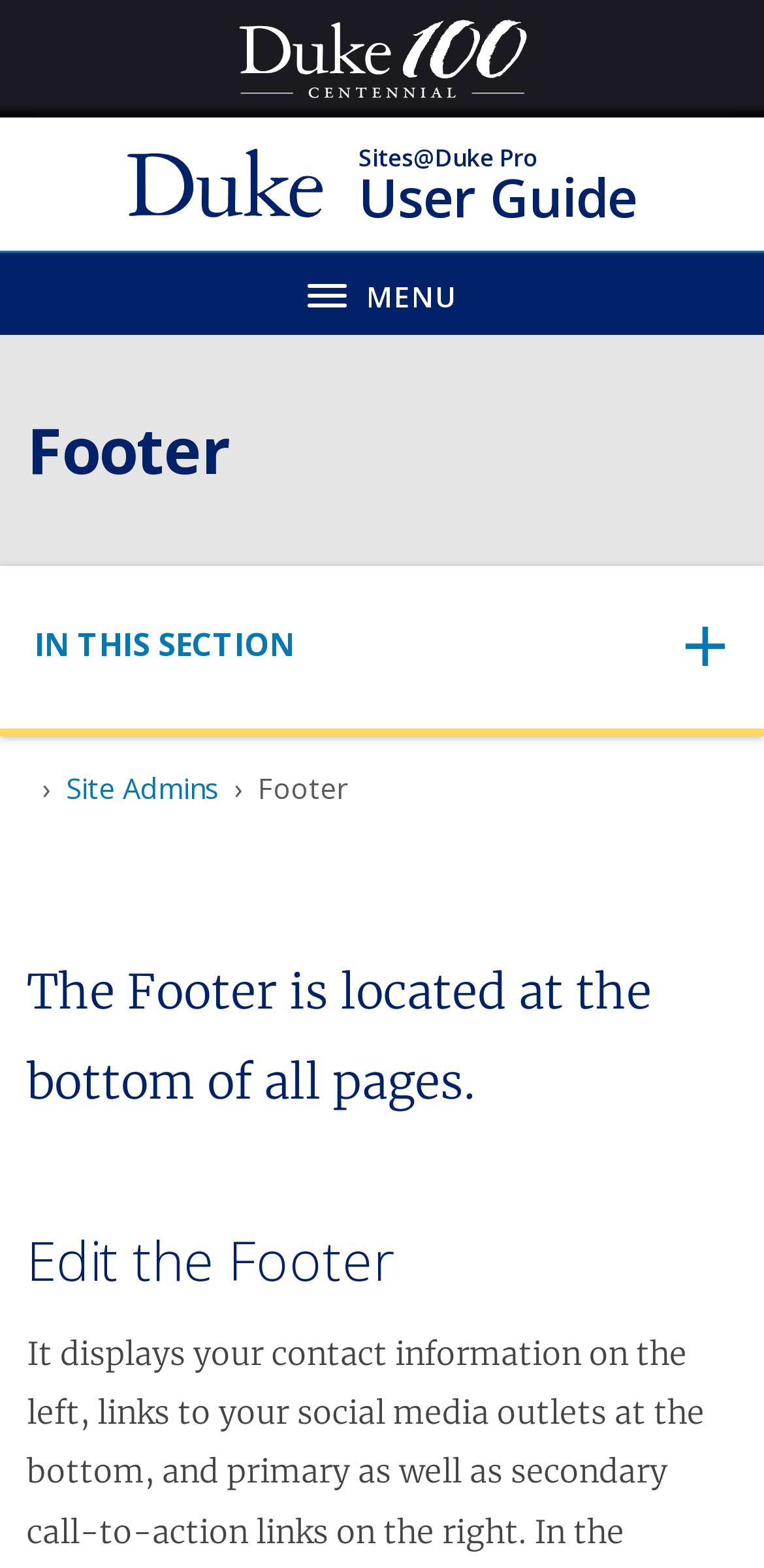Create a detailed narrative describing the layout and content of the webpage.

The webpage is a user guide for Sites@Duke Pro, with a focus on the footer section. At the top left, there is a Duke 100 Centennial logo, and next to it, a link to Duke University Sites@Duke Pro User Guide. Below these elements, there is a button to toggle the navigation menu, accompanied by the text "MENU". 

The main content of the page is divided into sections. The first section is headed by a "Footer" title, which spans almost the entire width of the page. Below this title, there is a sub-navigation section with a button to toggle the navigation and a label "IN THIS SECTION". 

To the right of the sub-navigation section, there is a breadcrumb navigation section, which includes a link to "Site Admins" and a label "Footer". 

Further down the page, there is a paragraph of text that describes the footer, stating that it is located at the bottom of all pages. Below this text, there is a heading "Edit the Footer", which suggests that the user guide will provide instructions on how to modify the footer section.